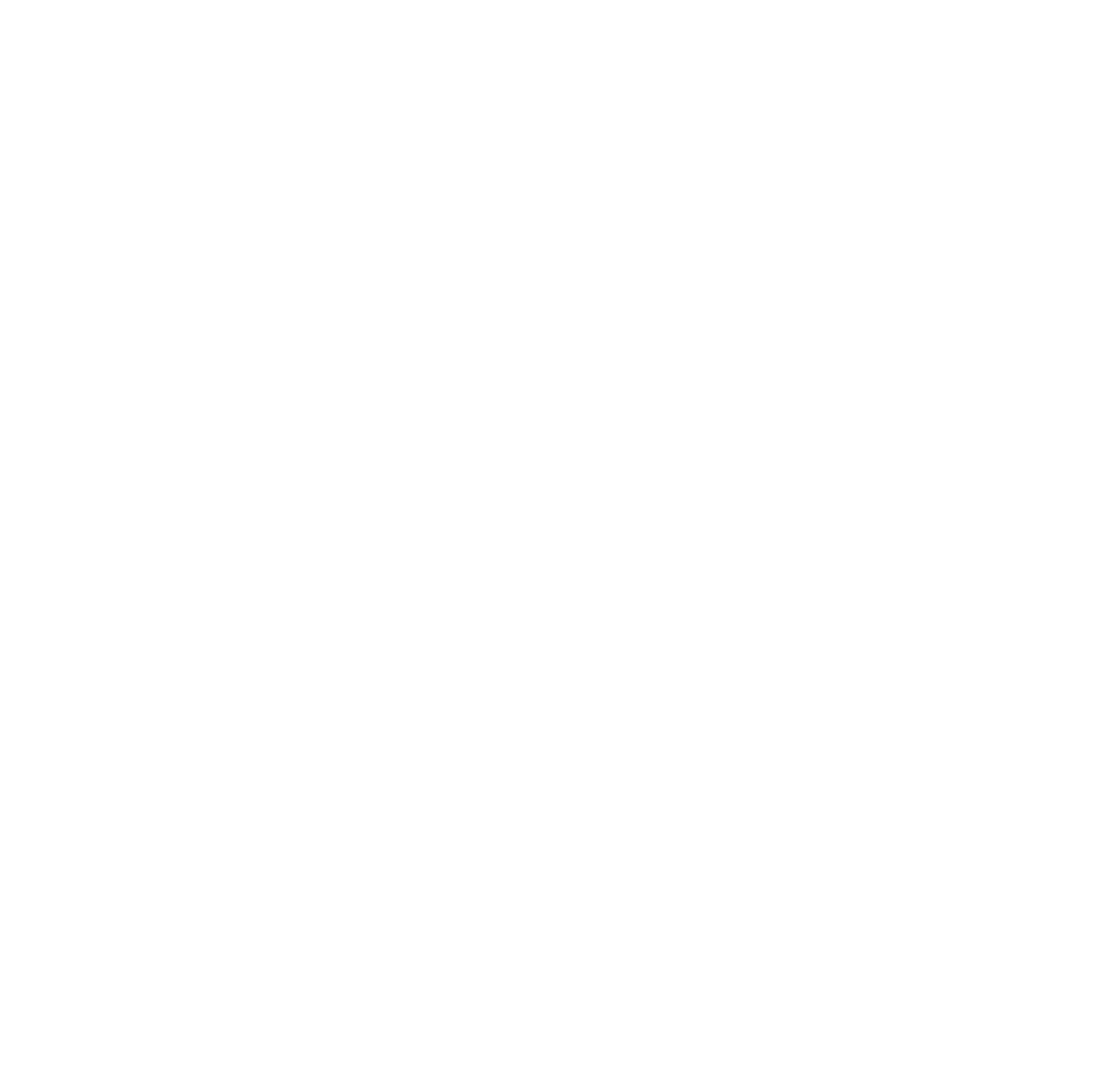What is the author's name?
Please respond to the question with as much detail as possible.

The author's name 'Ahmed Sabih' is mentioned in the link element with the bounding box coordinates [0.168, 0.063, 0.237, 0.077].